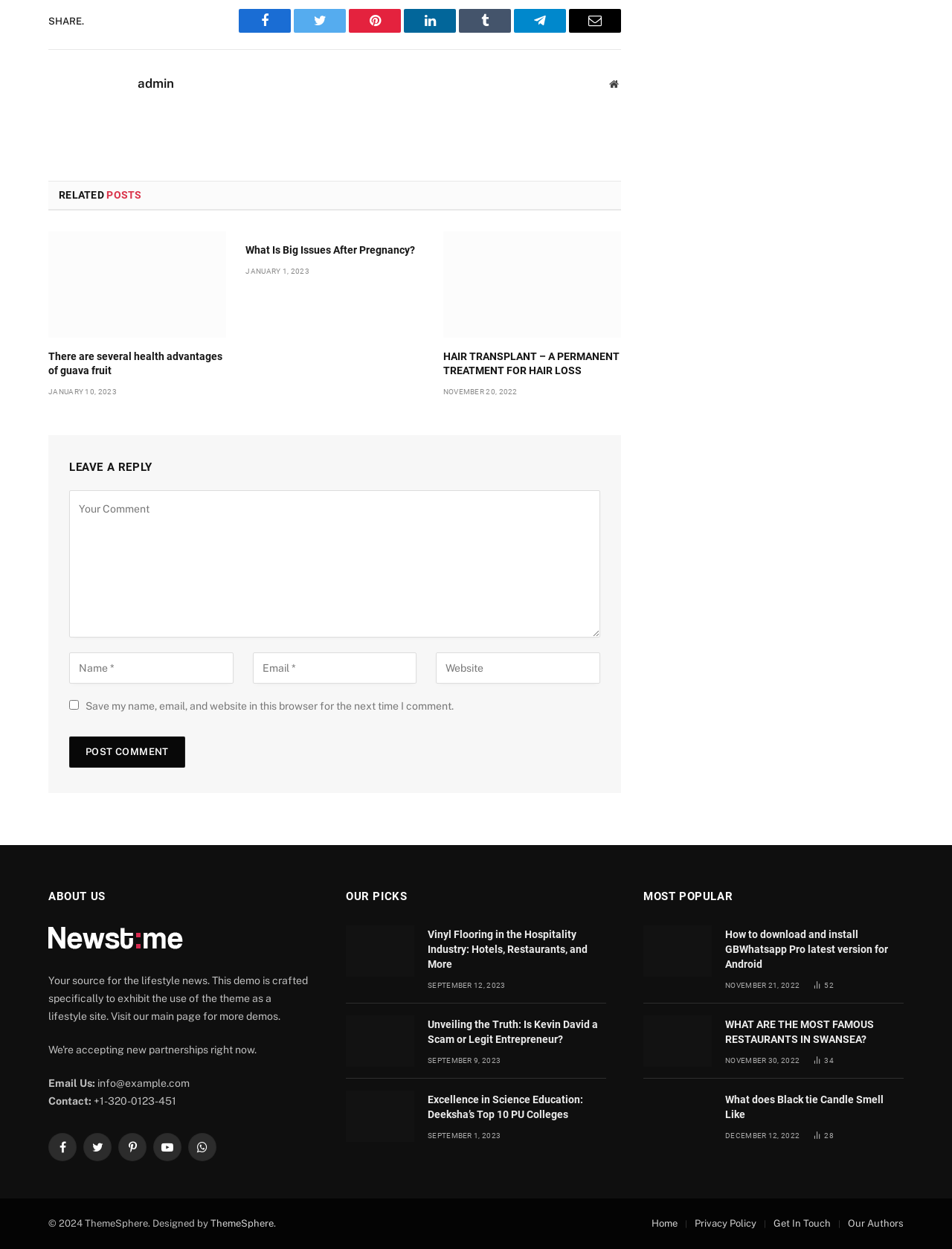What is the topic of the article 'HAIR TRANSPLANT – A PERMANENT TREATMENT FOR HAIR LOSS'?
Please provide a single word or phrase based on the screenshot.

Hair transplant